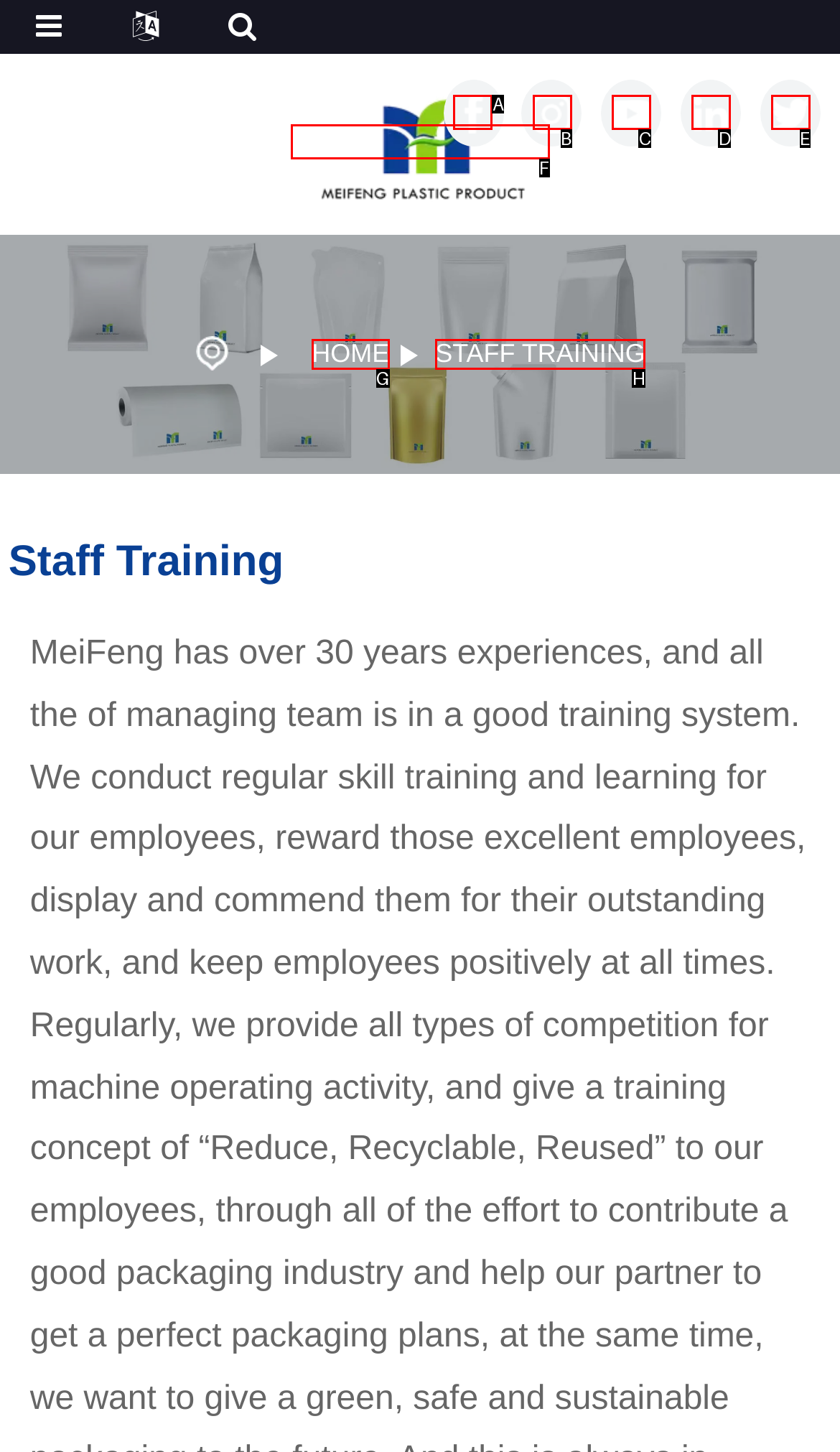Tell me which one HTML element best matches the description: Staff Training Answer with the option's letter from the given choices directly.

H